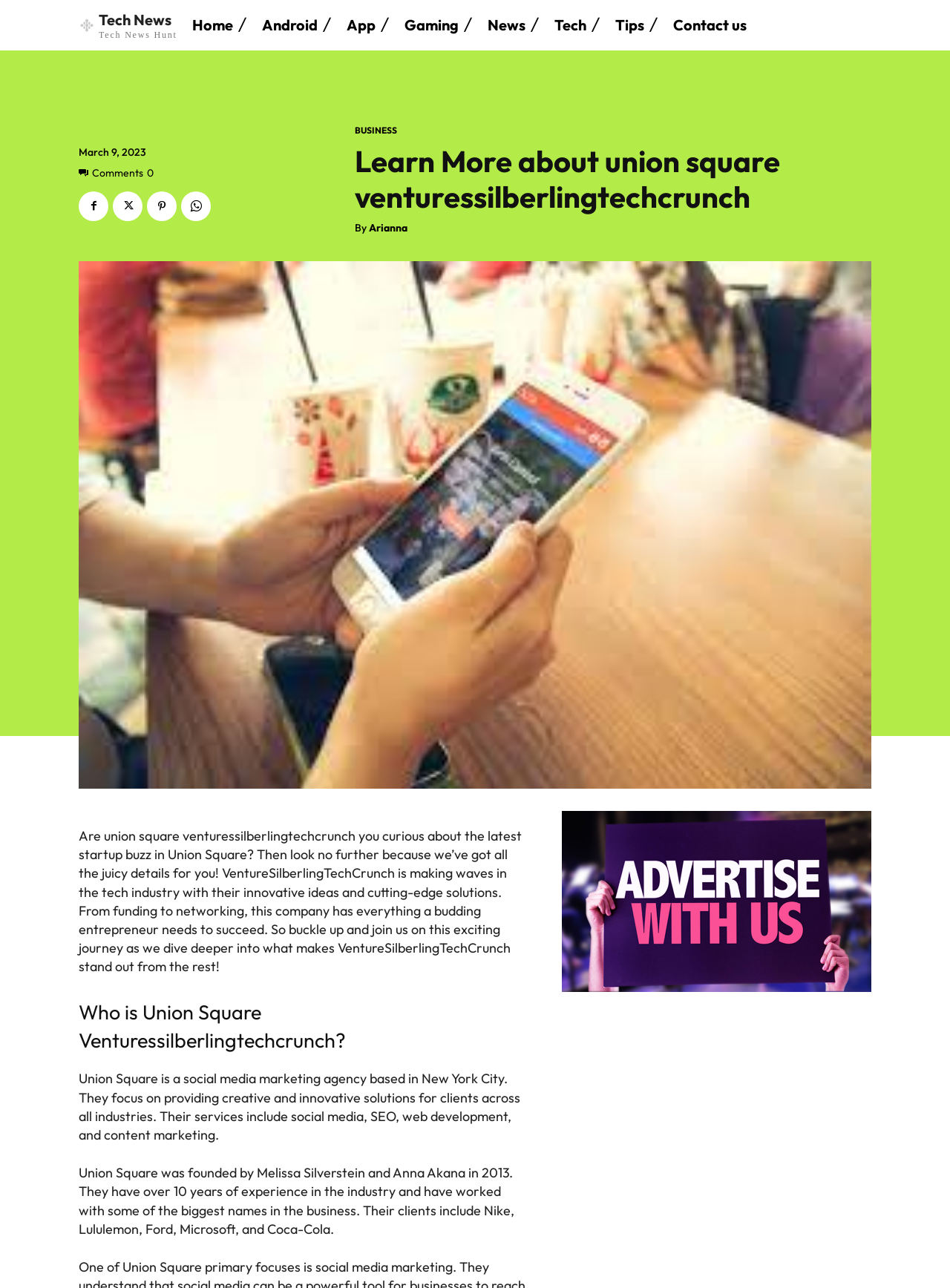Determine the bounding box coordinates of the UI element that matches the following description: "Twitter". The coordinates should be four float numbers between 0 and 1 in the format [left, top, right, bottom].

[0.119, 0.148, 0.15, 0.171]